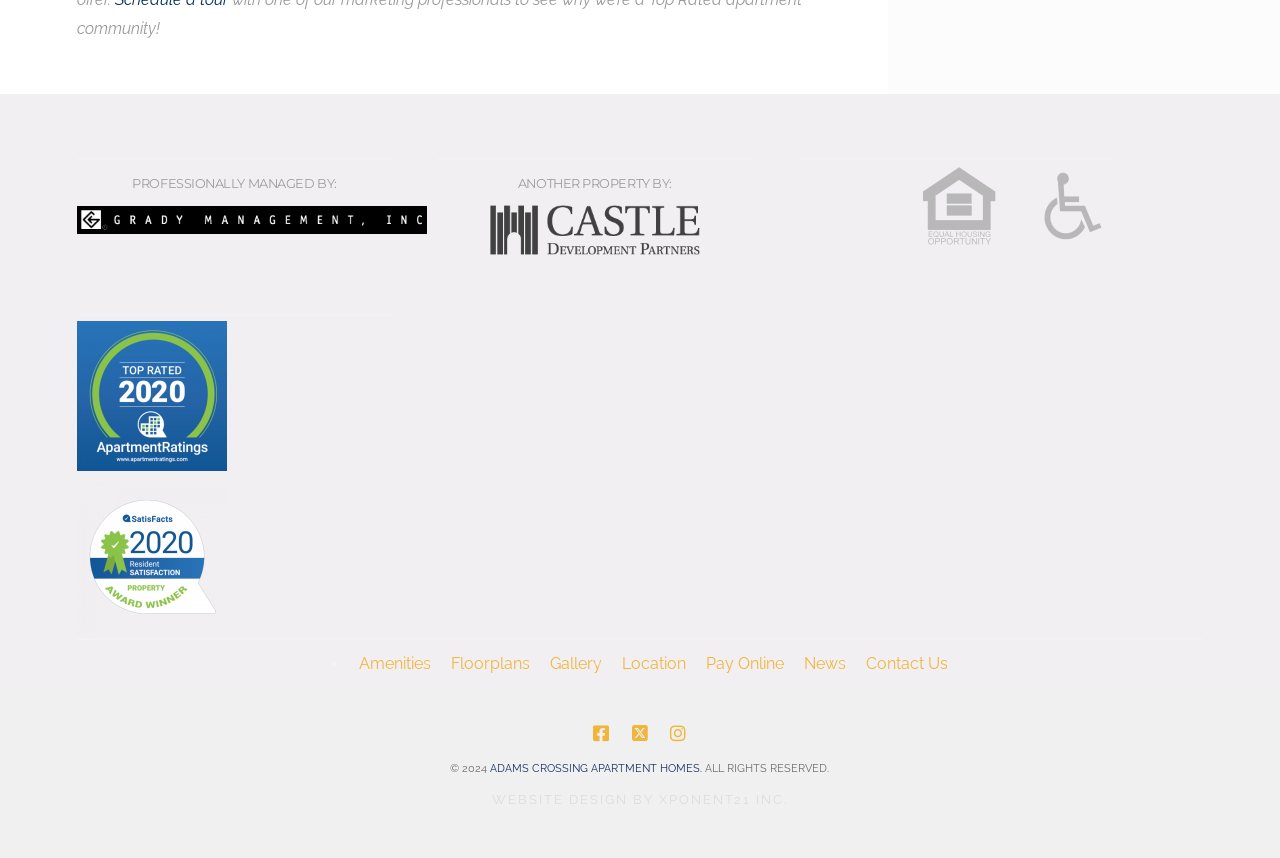Please indicate the bounding box coordinates for the clickable area to complete the following task: "View gallery". The coordinates should be specified as four float numbers between 0 and 1, i.e., [left, top, right, bottom].

[0.429, 0.758, 0.47, 0.791]